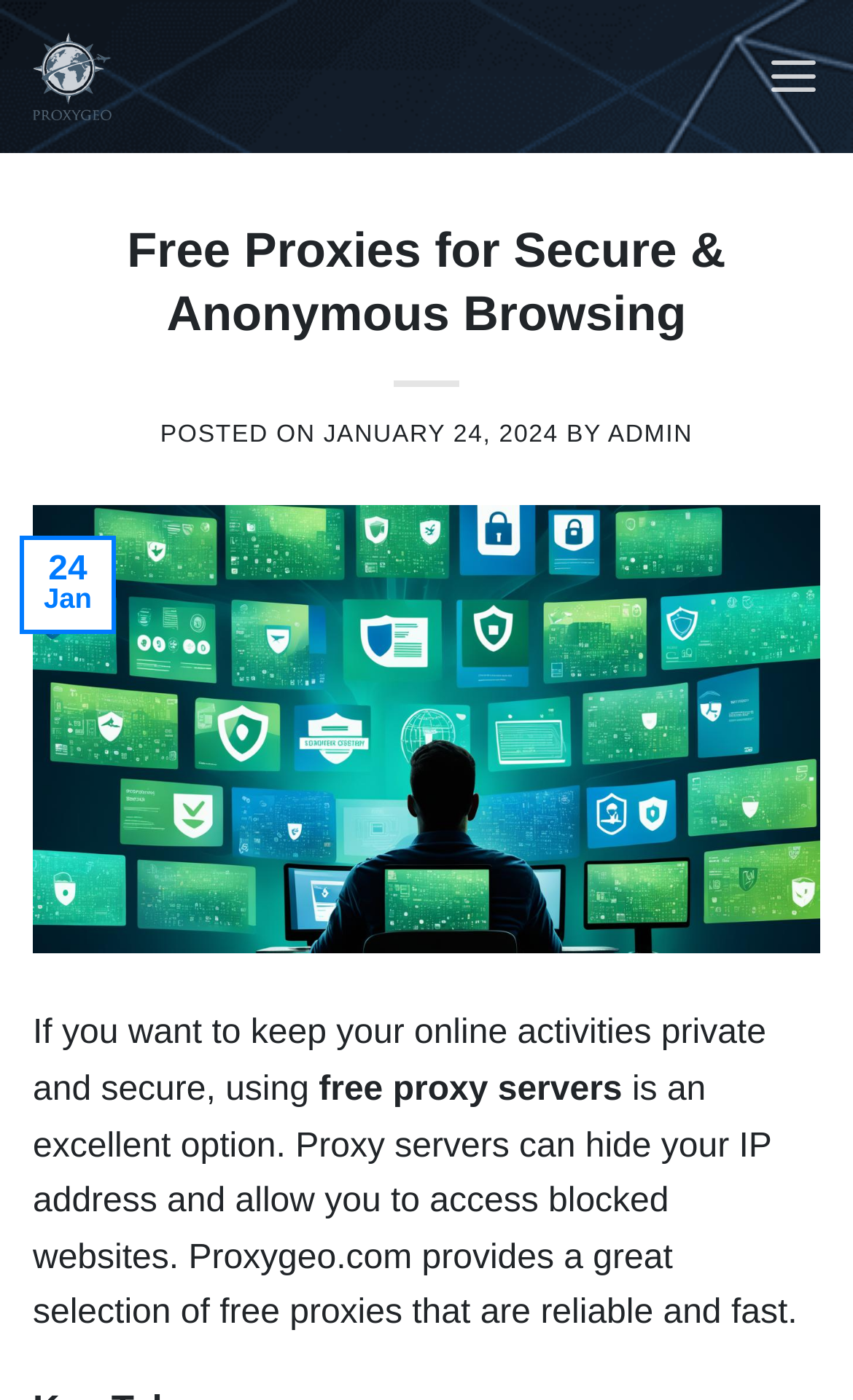Answer briefly with one word or phrase:
How many columns are there in the layout table?

1